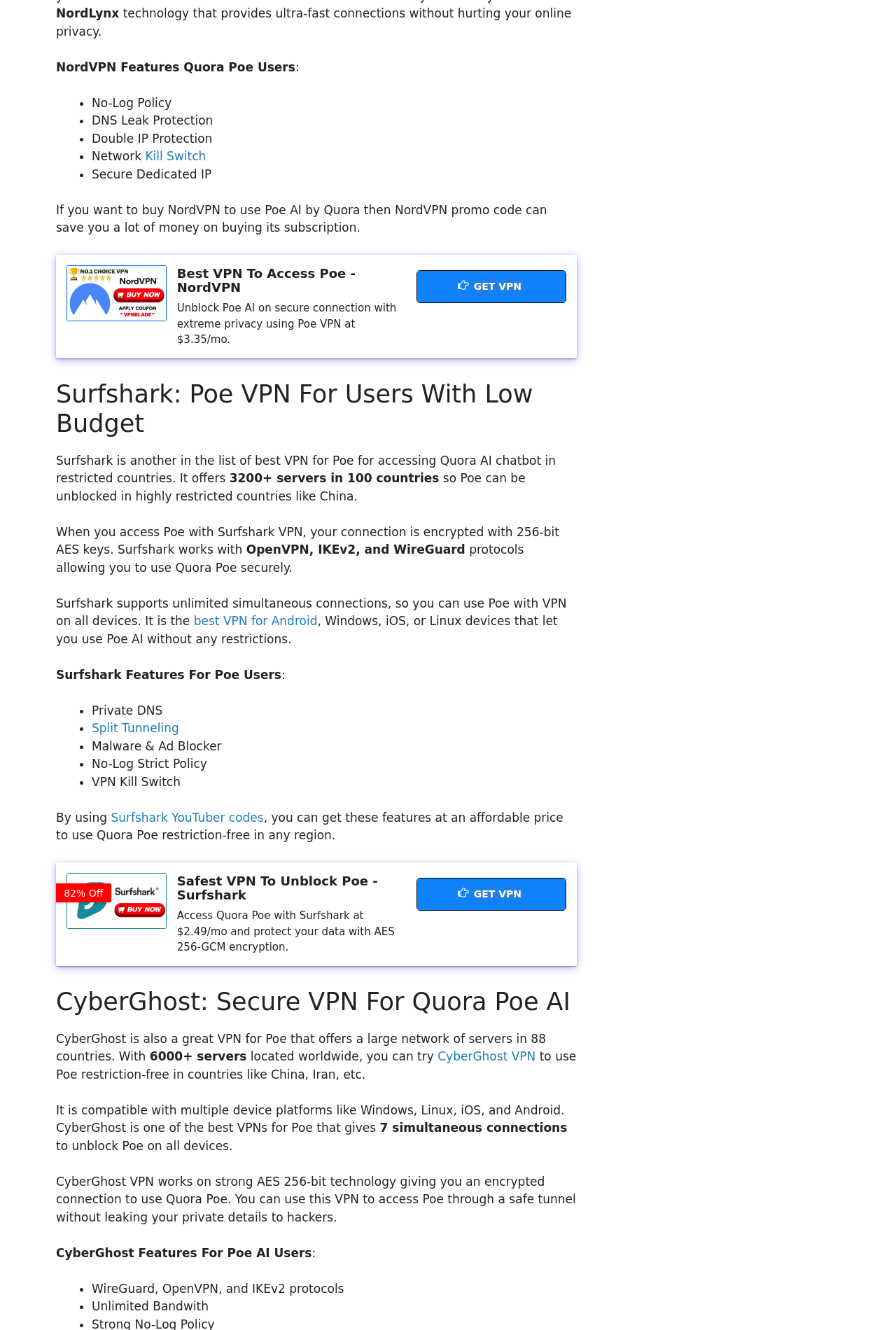Specify the bounding box coordinates of the area to click in order to execute this command: 'Click on 'CyberGhost VPN''. The coordinates should consist of four float numbers ranging from 0 to 1, and should be formatted as [left, top, right, bottom].

[0.488, 0.789, 0.598, 0.799]